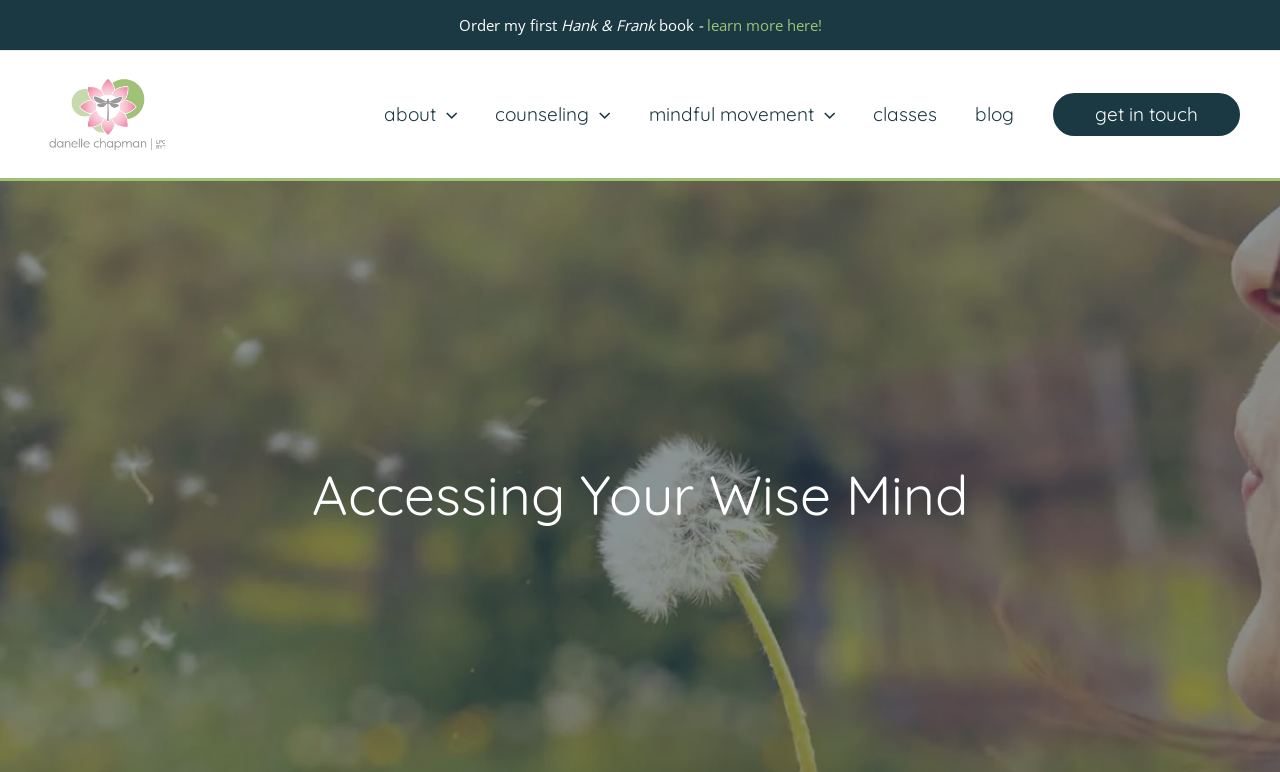Please find the bounding box coordinates of the element that must be clicked to perform the given instruction: "view blog posts". The coordinates should be four float numbers from 0 to 1, i.e., [left, top, right, bottom].

[0.747, 0.103, 0.807, 0.193]